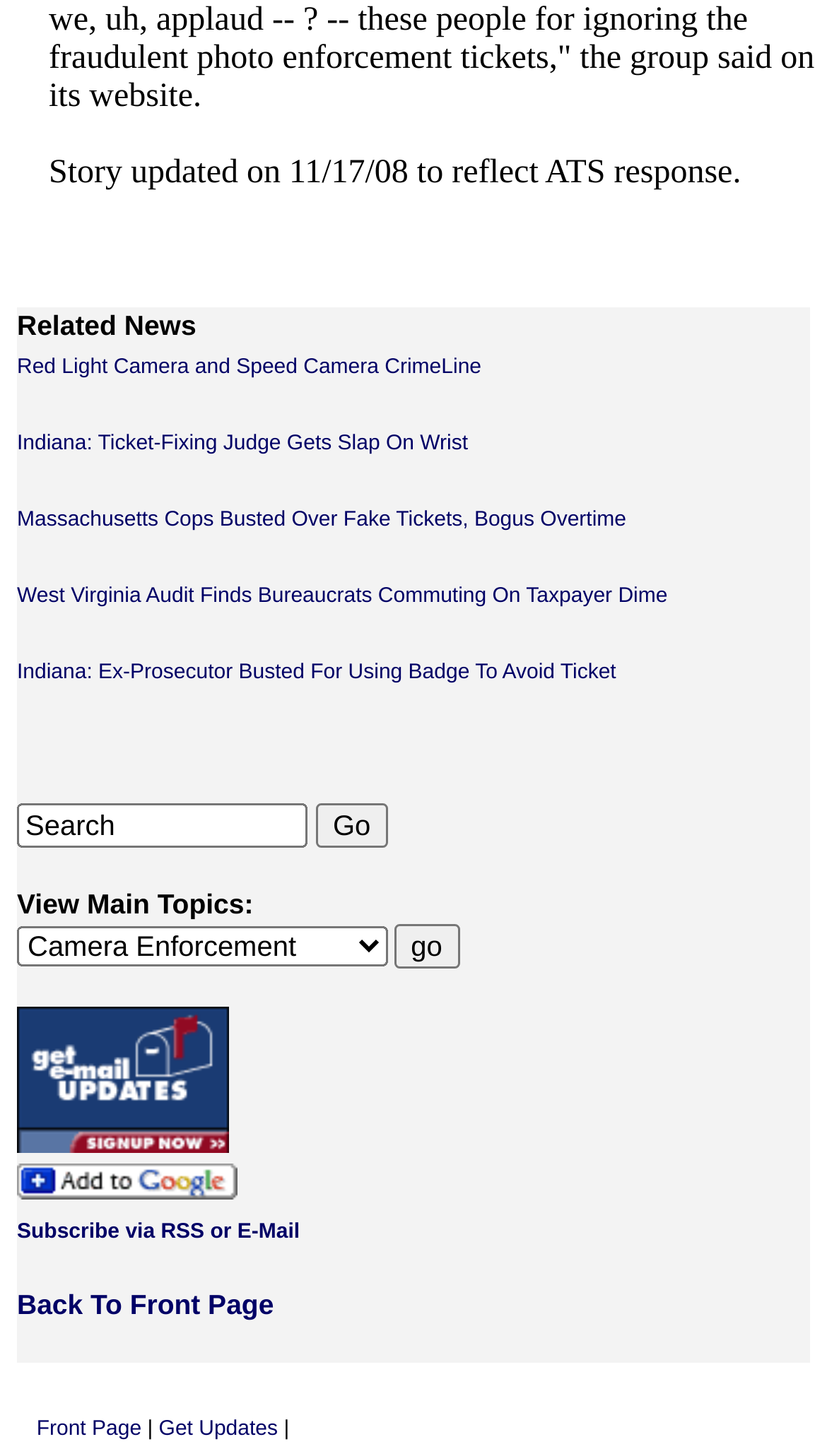How can users subscribe to updates?
Based on the screenshot, give a detailed explanation to answer the question.

The question can be answered by looking at the links provided, which include 'Get Email Updates', 'Subscribe with Google', and 'Subscribe via RSS or E-Mail'. This suggests that users can subscribe to updates via email or RSS.